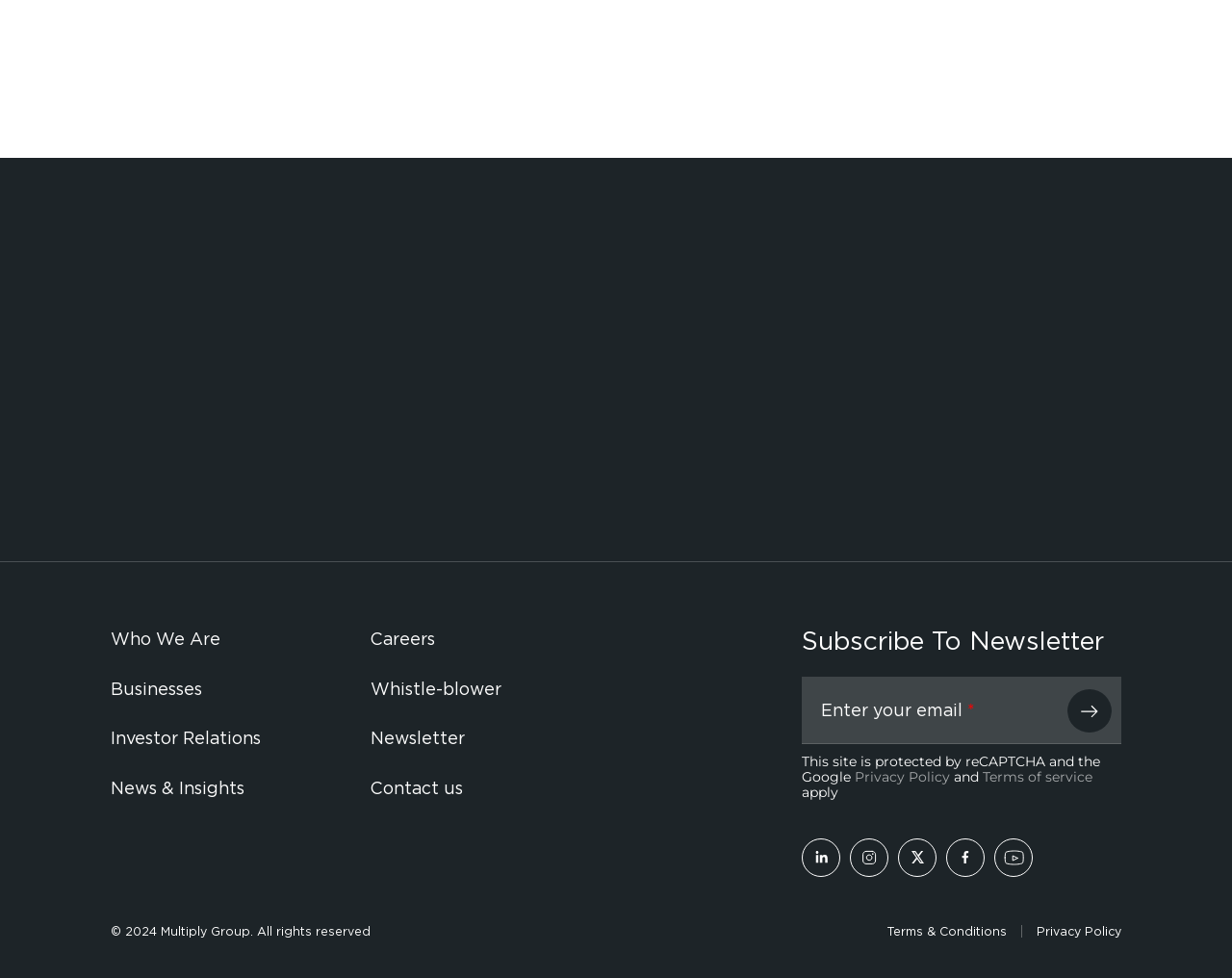What are the two policies mentioned at the bottom of the webpage?
Provide a detailed answer to the question, using the image to inform your response.

The two policies mentioned at the bottom of the webpage are 'Terms of service' and 'Privacy Policy', which are linked and can be accessed by clicking on them.